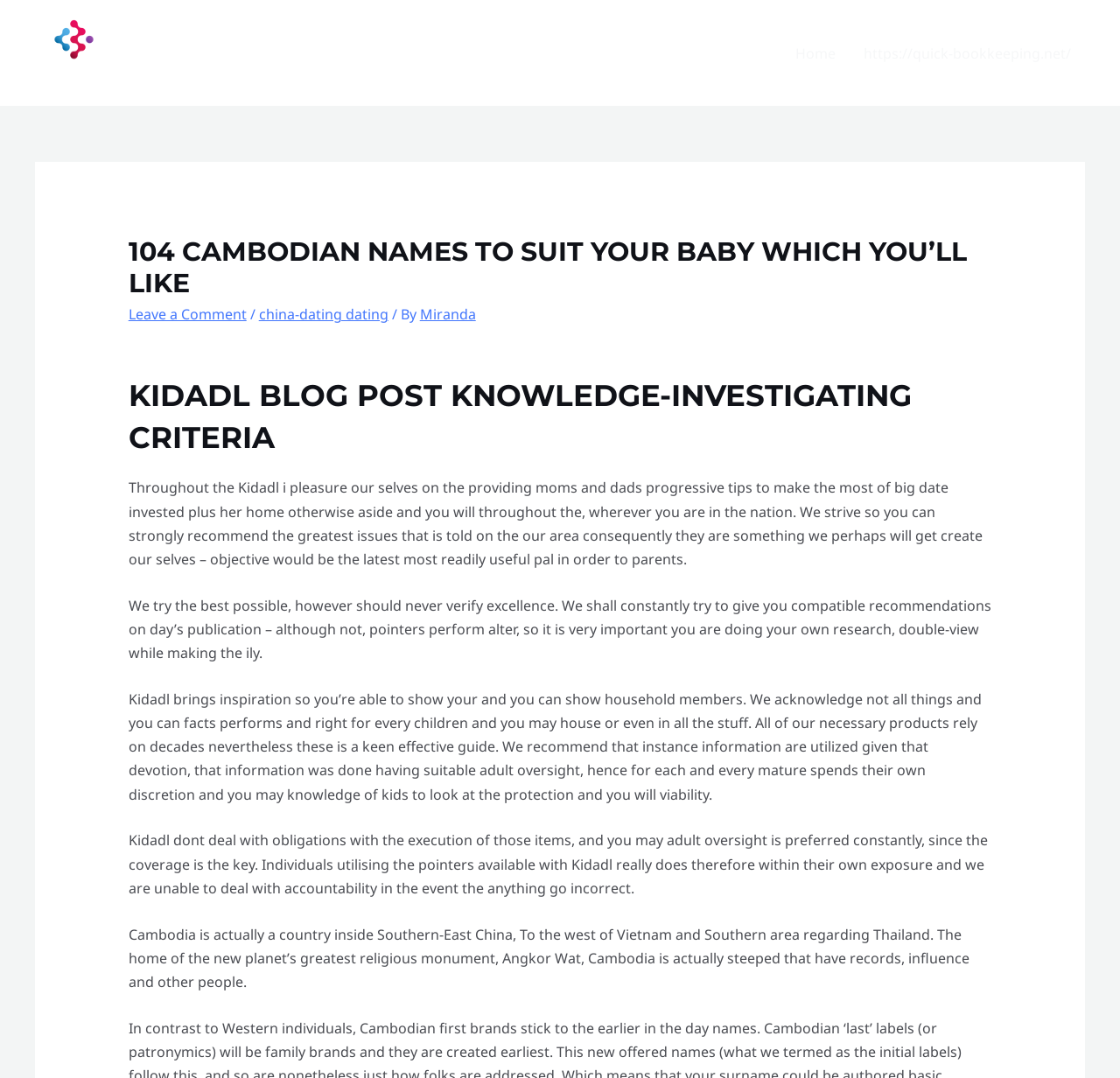Generate a thorough caption detailing the webpage content.

This webpage is about Cambodian names for babies. At the top left, there is a logo image and a link to "M3Blue". On the top right, there is a navigation menu with links to "Home" and another website. 

Below the navigation menu, there is a main heading that reads "104 CAMBODIAN NAMES TO SUIT YOUR BABY WHICH YOU’LL LIKE". Underneath this heading, there are links to "Leave a Comment" and "china-dating dating", with a separator in between. 

Further down, there is a subheading that reads "KIDADL BLOG POST KNOWLEDGE-INVESTIGATING CRITERIA". Below this subheading, there are four paragraphs of text that describe the purpose and approach of the Kidadl blog, including its focus on providing tips and recommendations for parents. 

Finally, there is a paragraph that provides a brief introduction to Cambodia, mentioning its location and the famous Angkor Wat monument.